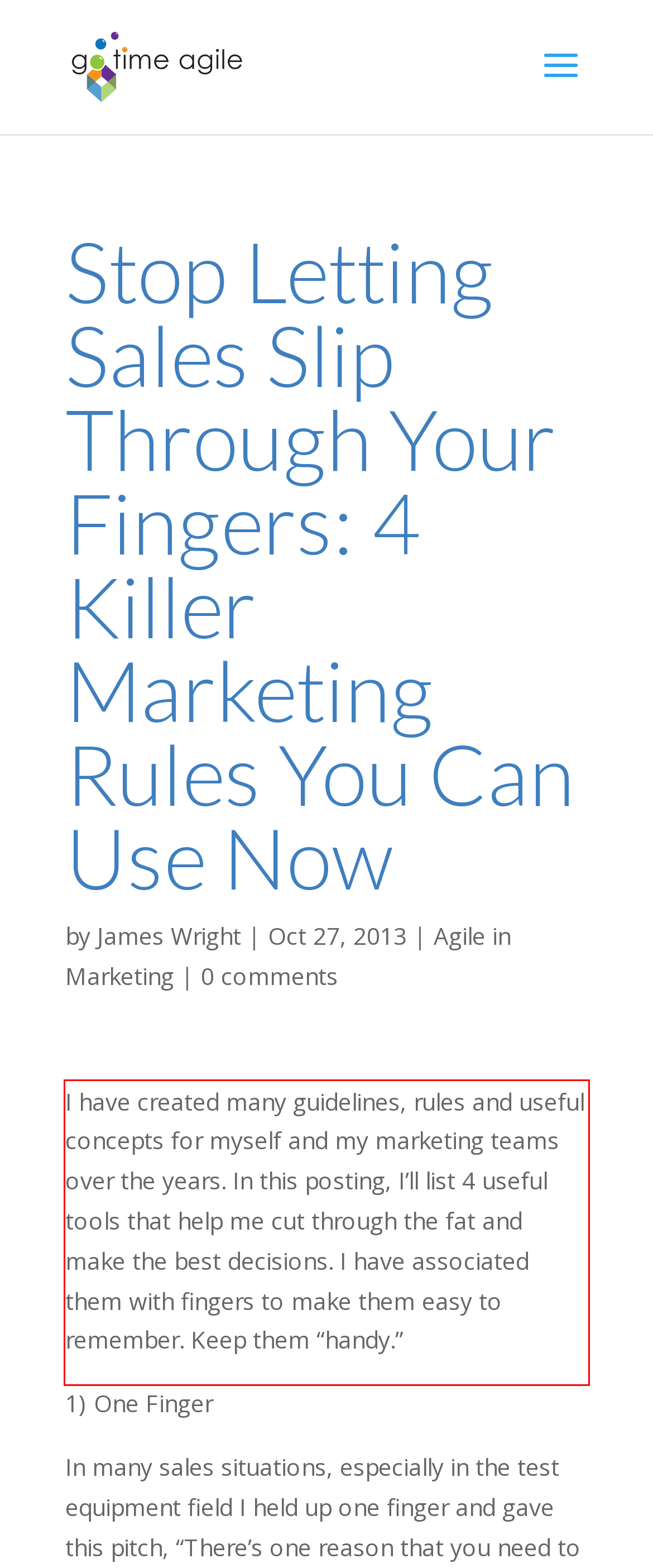Identify the red bounding box in the webpage screenshot and perform OCR to generate the text content enclosed.

I have created many guidelines, rules and useful concepts for myself and my marketing teams over the years. In this posting, I’ll list 4 useful tools that help me cut through the fat and make the best decisions. I have associated them with fingers to make them easy to remember. Keep them “handy.”